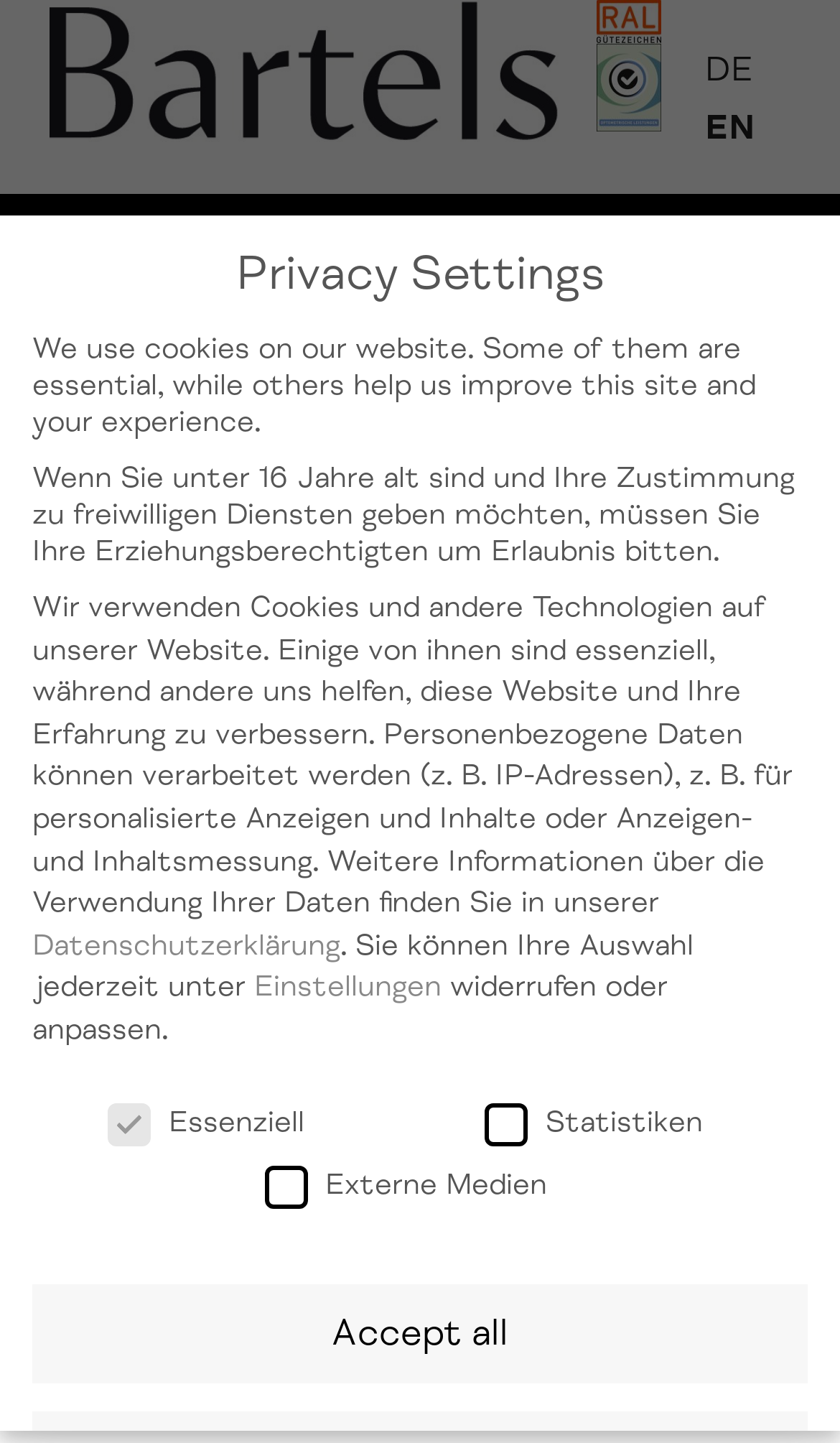Give a complete and precise description of the webpage's appearance.

The webpage is about optometry for children, with a focus on the importance of good vision for their development. At the top left, there is a logo of "Christian Bartels Optik" with a link to the homepage. Next to it, there is another image link. On the top right, there are two language options, "DE" and "EN", which allow users to switch between German and English.

Below the language options, there is a menu button labeled "MENU" that, when clicked, opens a dropdown menu with various options. On the bottom left, there are four links: an empty link, another empty link, "VIRTUAL TRY-ON", and "APPOINTMENT".

The main content of the webpage is divided into two sections. The first section has a heading "PERFECT VISION WITH CHILD'S EYES" and discusses the importance of good vision for children's development. The second section is about privacy settings, with a heading "Privacy Settings" and several paragraphs of text explaining how the website uses cookies and other technologies to collect user data. There are also several checkboxes and links to manage privacy settings, including a "Datenschutzerklärung" (privacy policy) link.

At the bottom of the page, there is a button "Accept all" that allows users to accept all cookies and privacy settings. Overall, the webpage has a simple and clean design, with a focus on providing information about optometry for children and managing privacy settings.